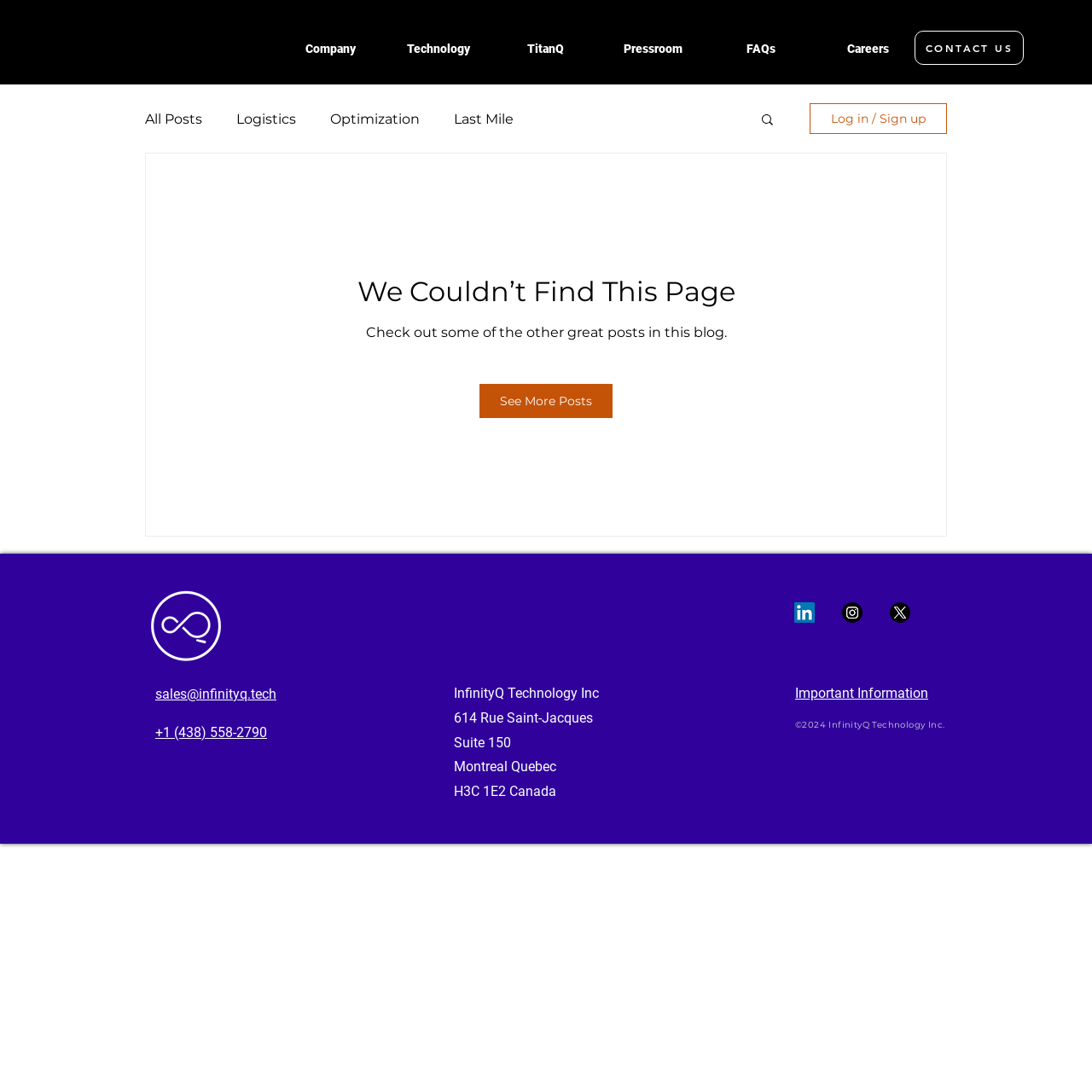Please pinpoint the bounding box coordinates for the region I should click to adhere to this instruction: "Check out other posts".

[0.439, 0.352, 0.561, 0.383]